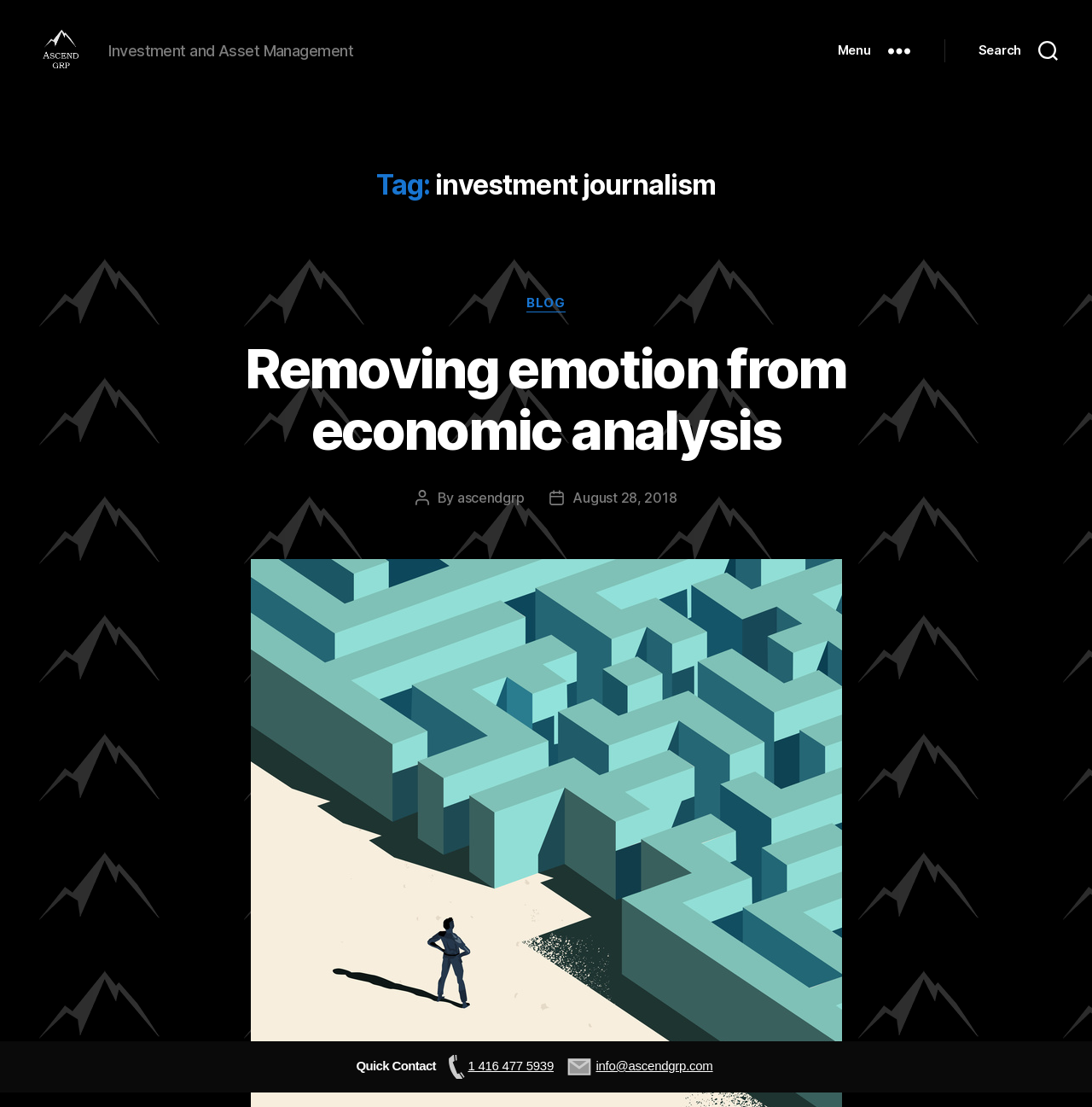Locate the bounding box coordinates of the area that needs to be clicked to fulfill the following instruction: "Call the phone number". The coordinates should be in the format of four float numbers between 0 and 1, namely [left, top, right, bottom].

[0.405, 0.956, 0.507, 0.969]